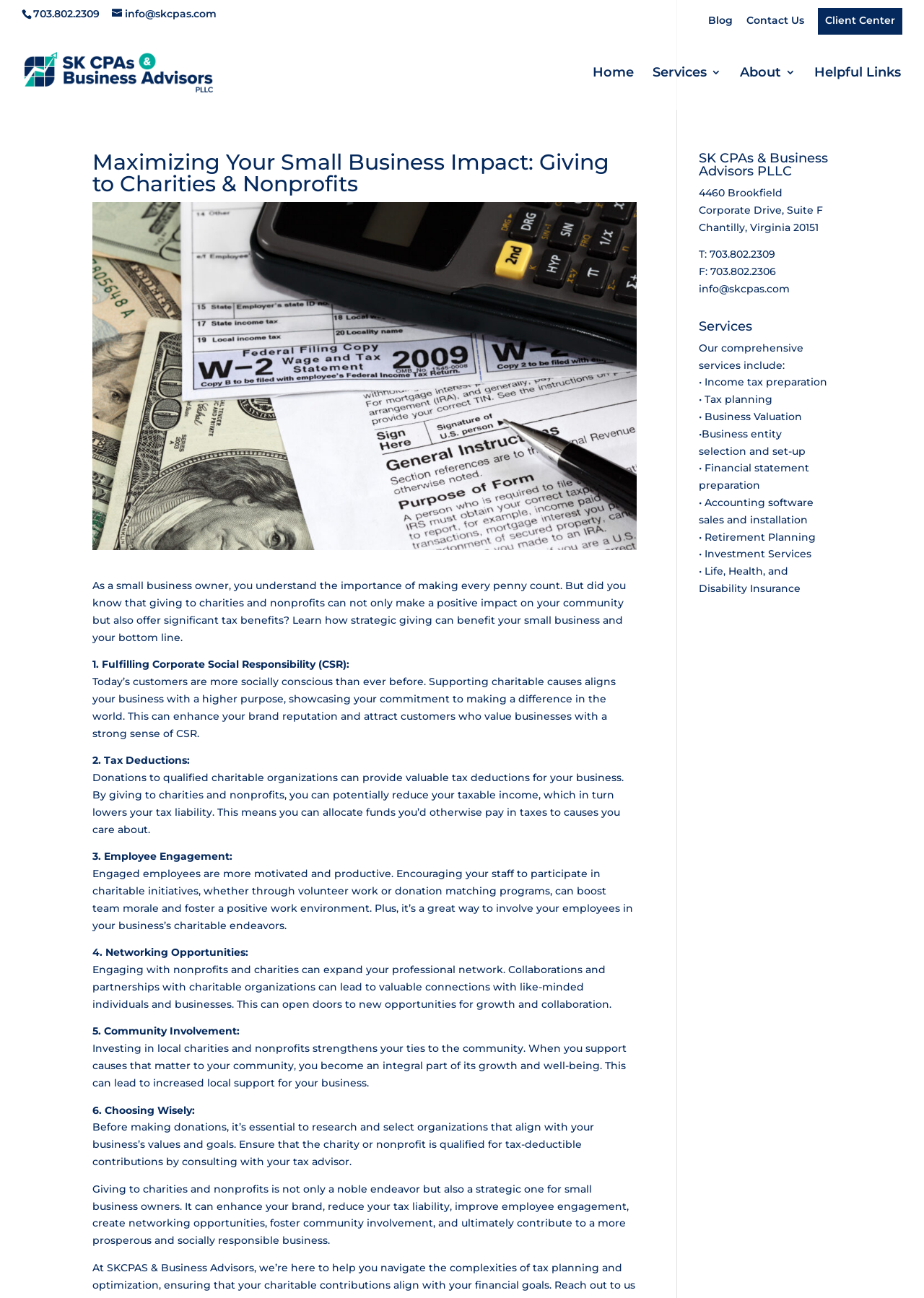Provide a one-word or short-phrase response to the question:
What is the benefit of giving to charities and nonprofits for small business owners?

Tax deductions